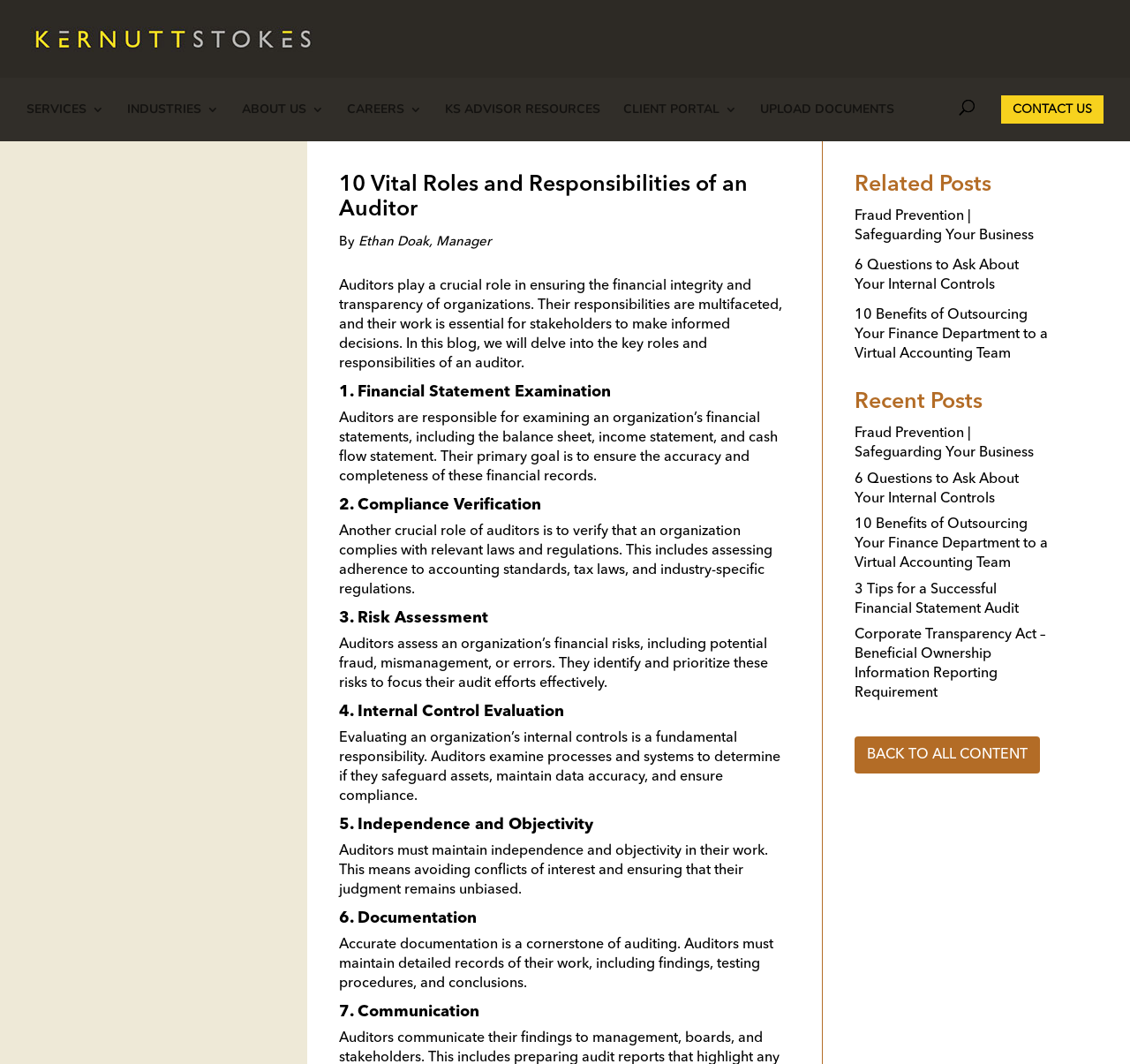Answer this question using a single word or a brief phrase:
What is the last related post mentioned?

3 Tips for a Successful Financial Statement Audit